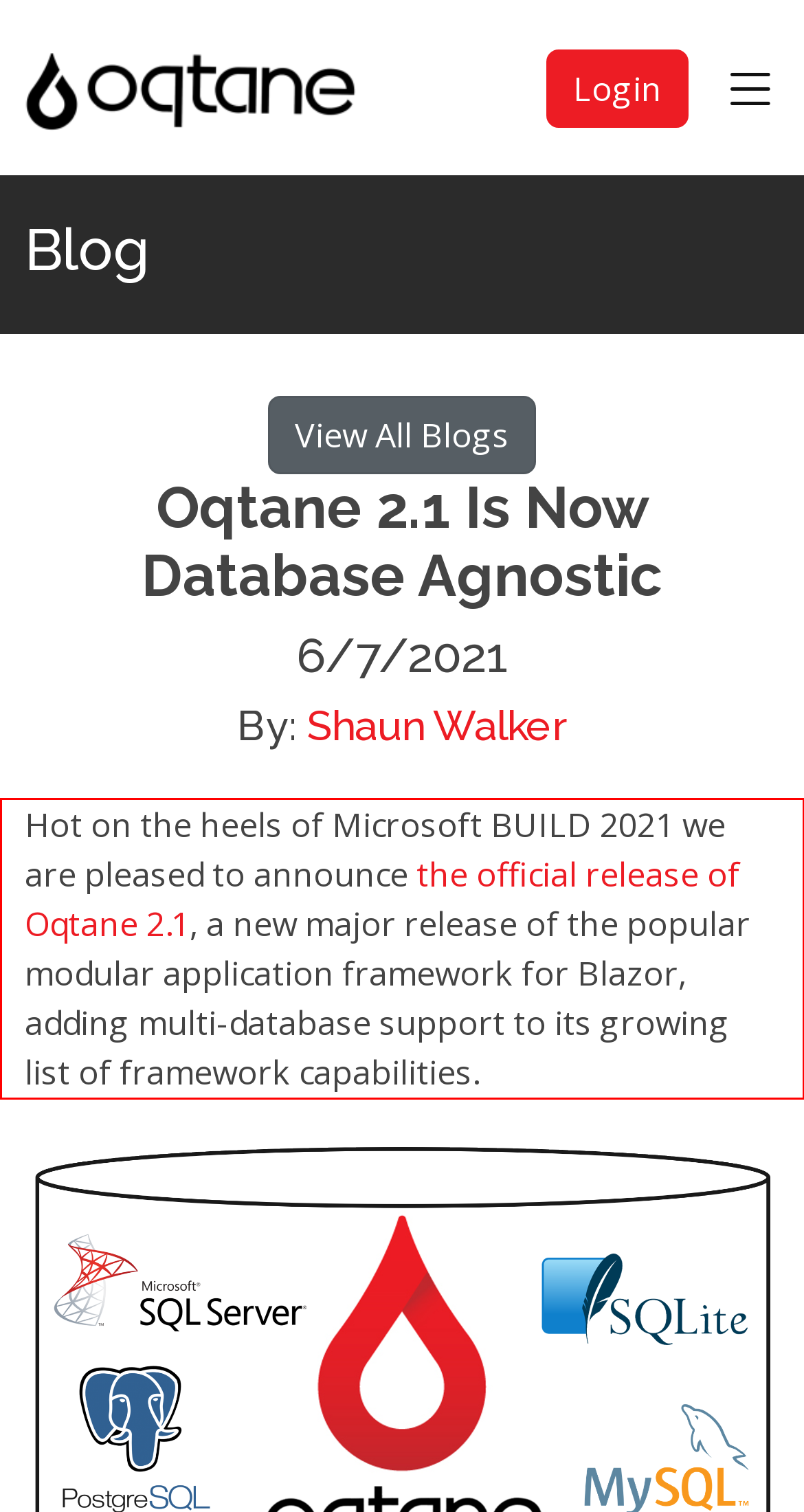Given the screenshot of the webpage, identify the red bounding box, and recognize the text content inside that red bounding box.

Hot on the heels of Microsoft BUILD 2021 we are pleased to announce the official release of Oqtane 2.1, a new major release of the popular modular application framework for Blazor, adding multi-database support to its growing list of framework capabilities.